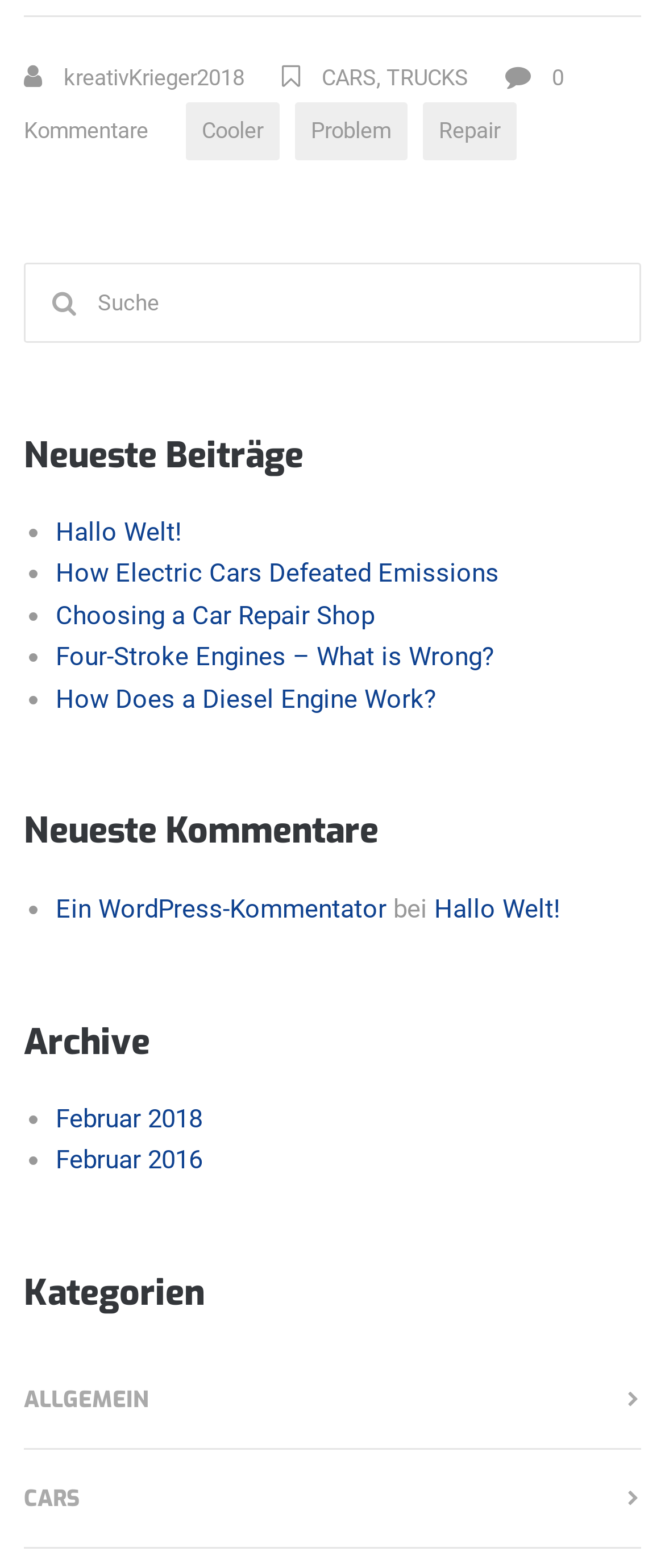Give the bounding box coordinates for the element described by: "Problem".

[0.443, 0.065, 0.612, 0.103]